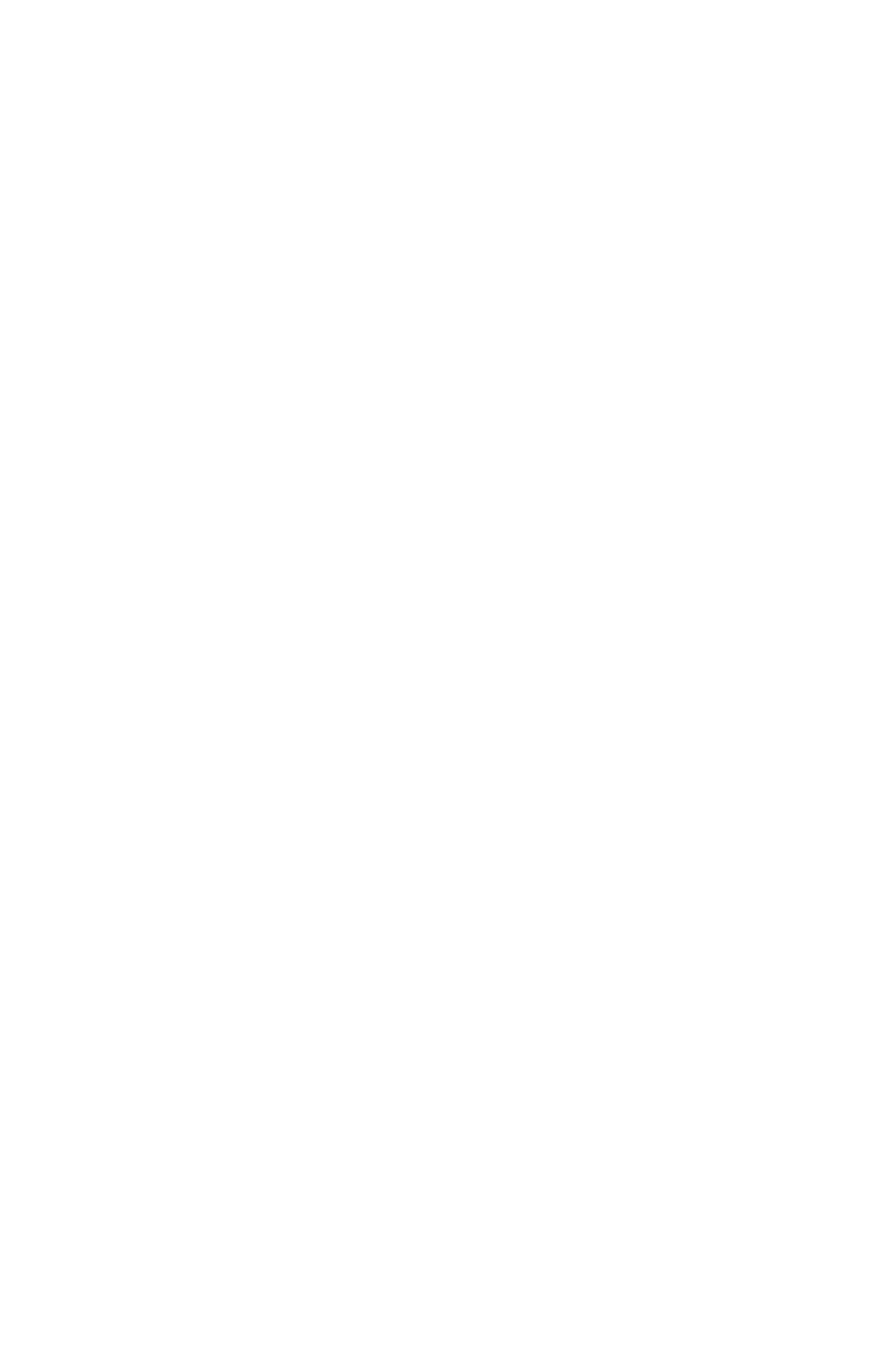Identify the bounding box coordinates of the region that should be clicked to execute the following instruction: "go to HOME page".

[0.41, 0.147, 0.923, 0.203]